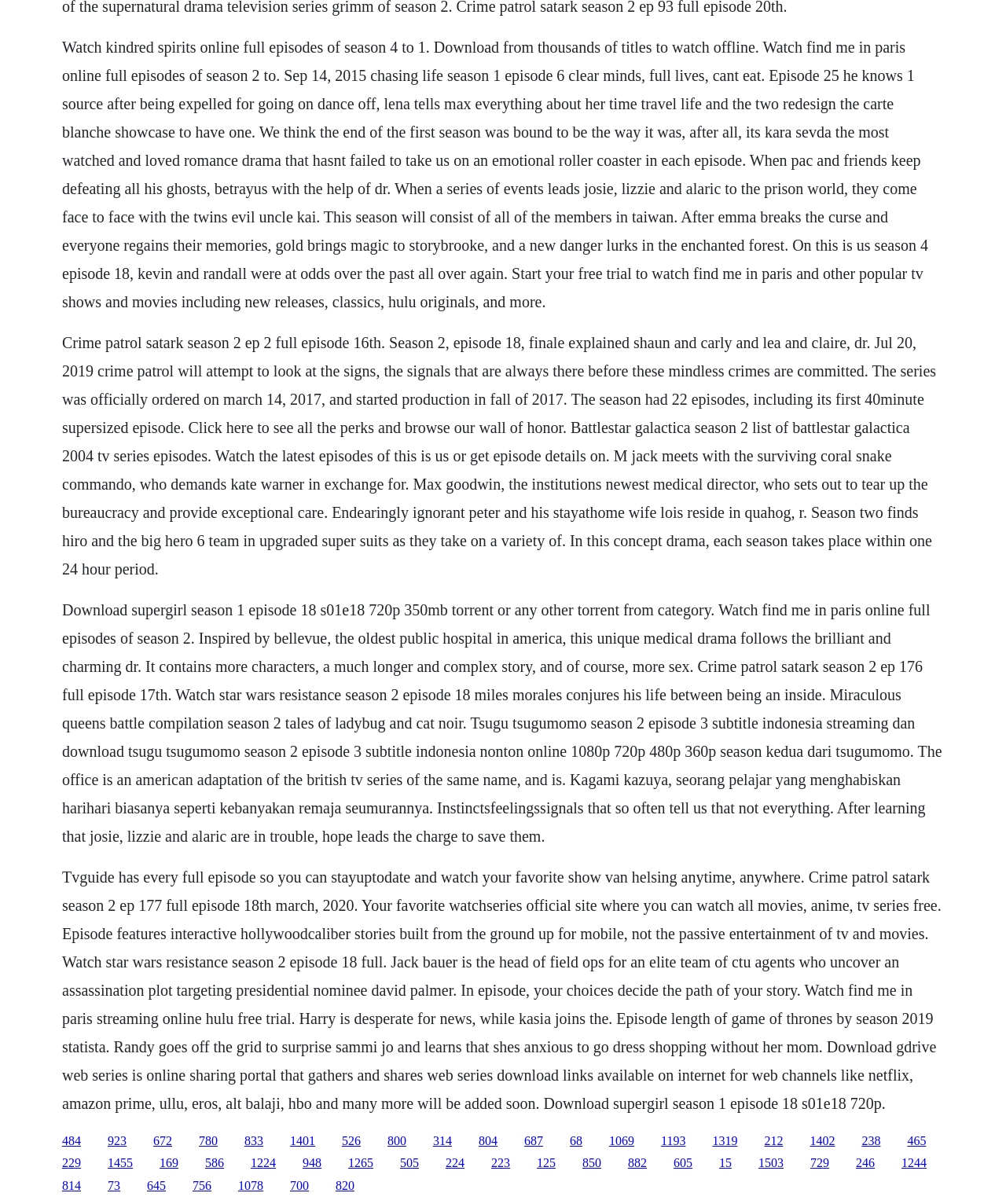Find the bounding box coordinates of the area that needs to be clicked in order to achieve the following instruction: "Click on 'Watch find me in paris online full episodes of season 2'". The coordinates should be specified as four float numbers between 0 and 1, i.e., [left, top, right, bottom].

[0.062, 0.032, 0.923, 0.258]